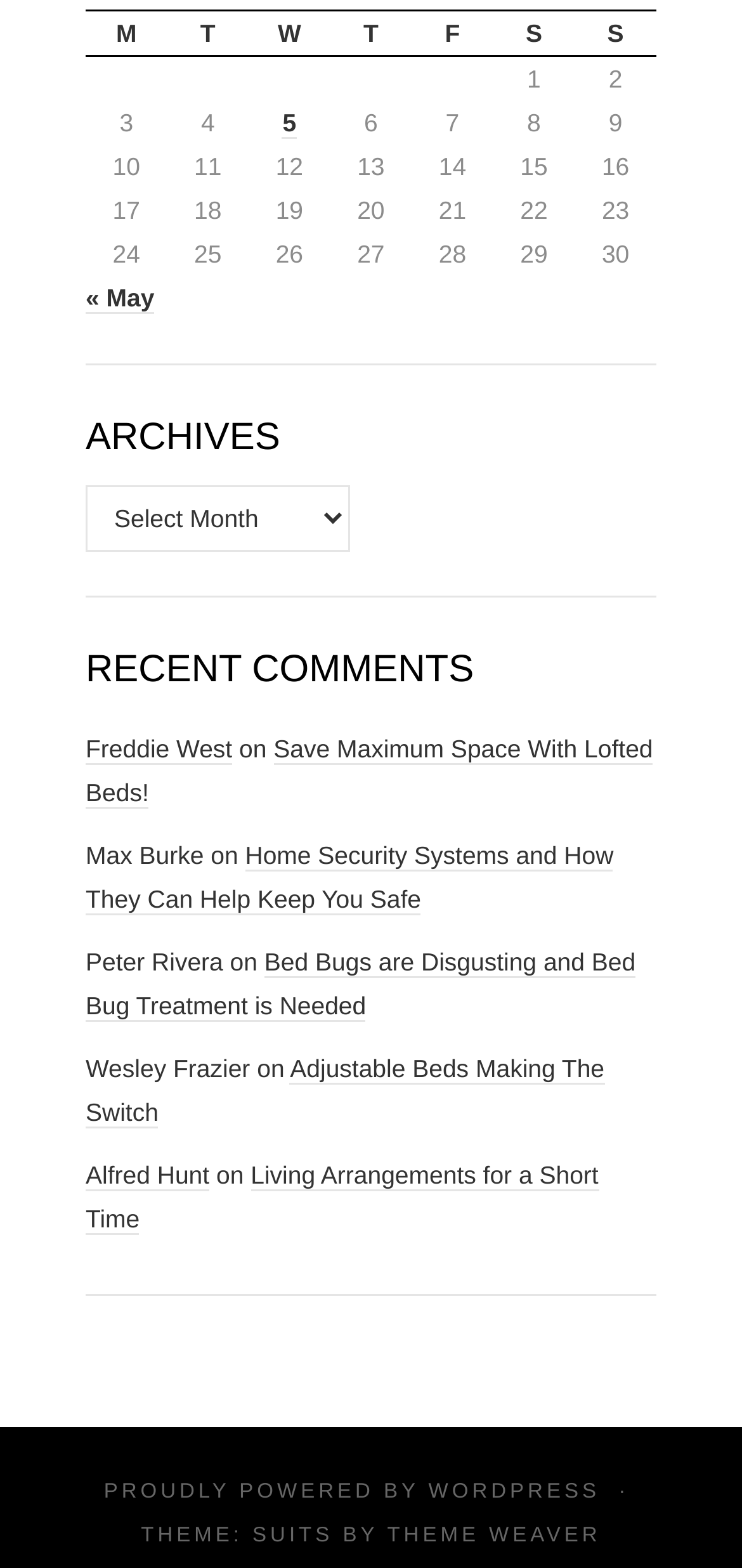Respond concisely with one word or phrase to the following query:
What is the title of the blog post with the most recent comment?

Save Maximum Space With Lofted Beds!